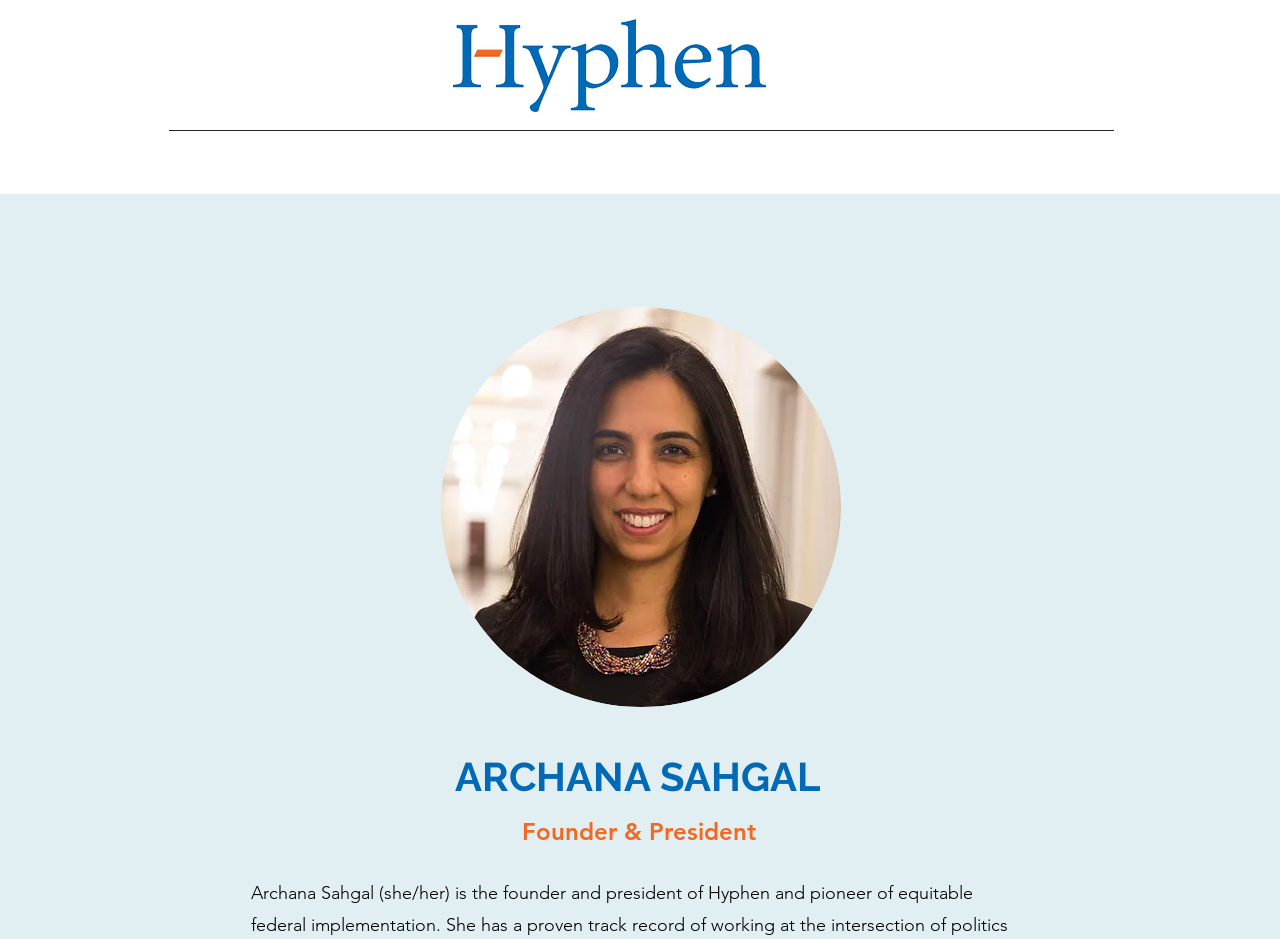Provide a one-word or one-phrase answer to the question:
How many navigation links are on the webpage?

5